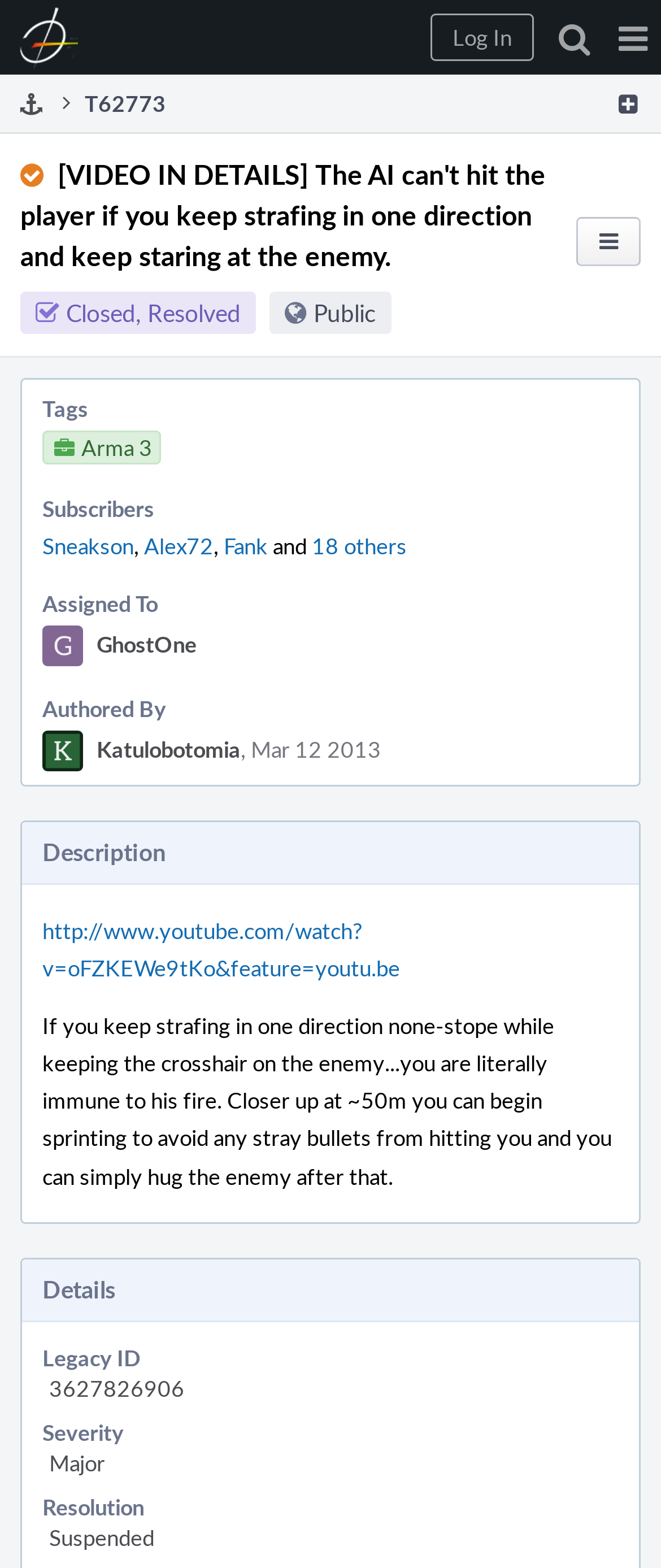Determine the bounding box coordinates of the section I need to click to execute the following instruction: "Go to the 'Home' page". Provide the coordinates as four float numbers between 0 and 1, i.e., [left, top, right, bottom].

[0.0, 0.0, 0.118, 0.048]